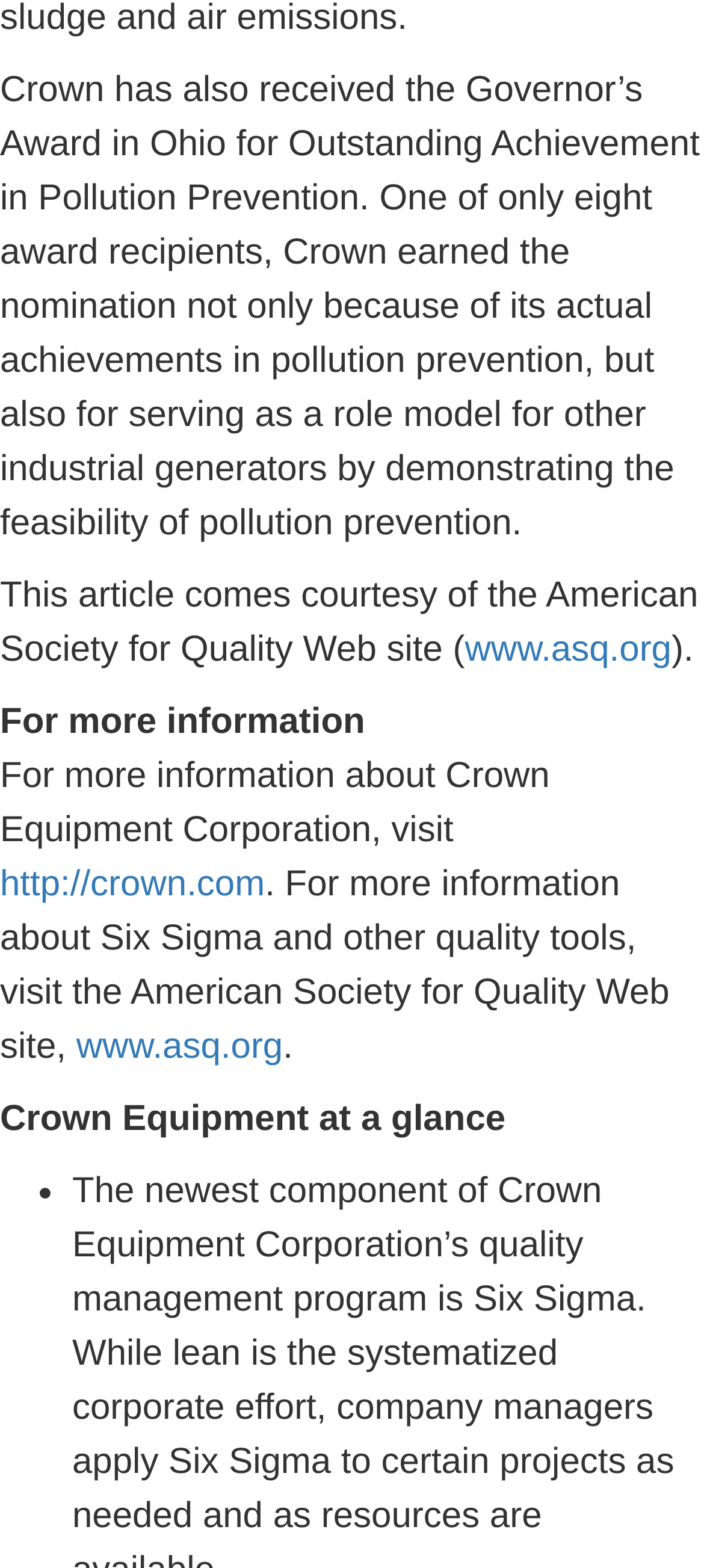What is the URL of the American Society for Quality website?
Respond to the question with a well-detailed and thorough answer.

The URL of the American Society for Quality website is mentioned twice on the webpage, once as a link in the first paragraph and again in the second paragraph. The URL is www.asq.org.